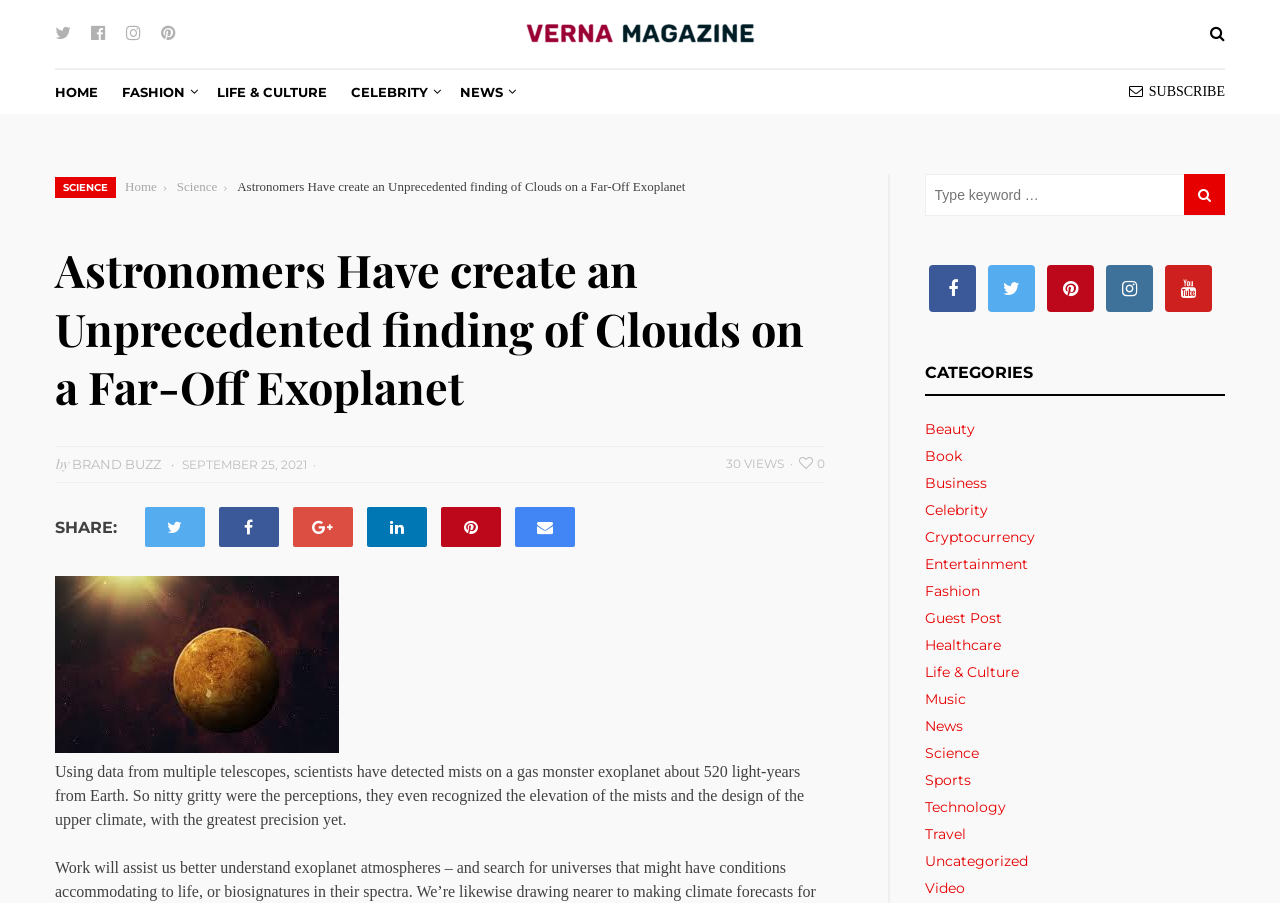Locate the bounding box coordinates of the clickable region necessary to complete the following instruction: "Search for something". Provide the coordinates in the format of four float numbers between 0 and 1, i.e., [left, top, right, bottom].

[0.723, 0.193, 0.957, 0.239]